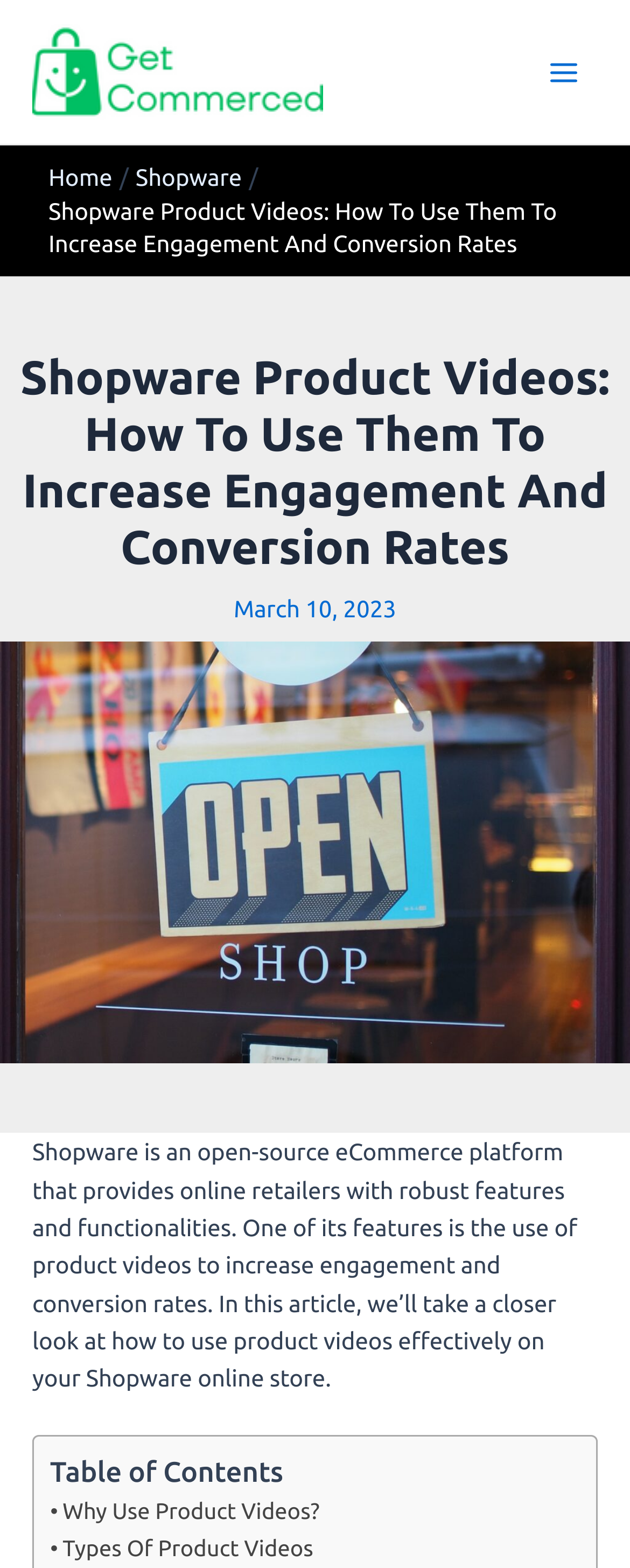Give a one-word or short phrase answer to this question: 
What is the topic of this article?

Shopware product videos